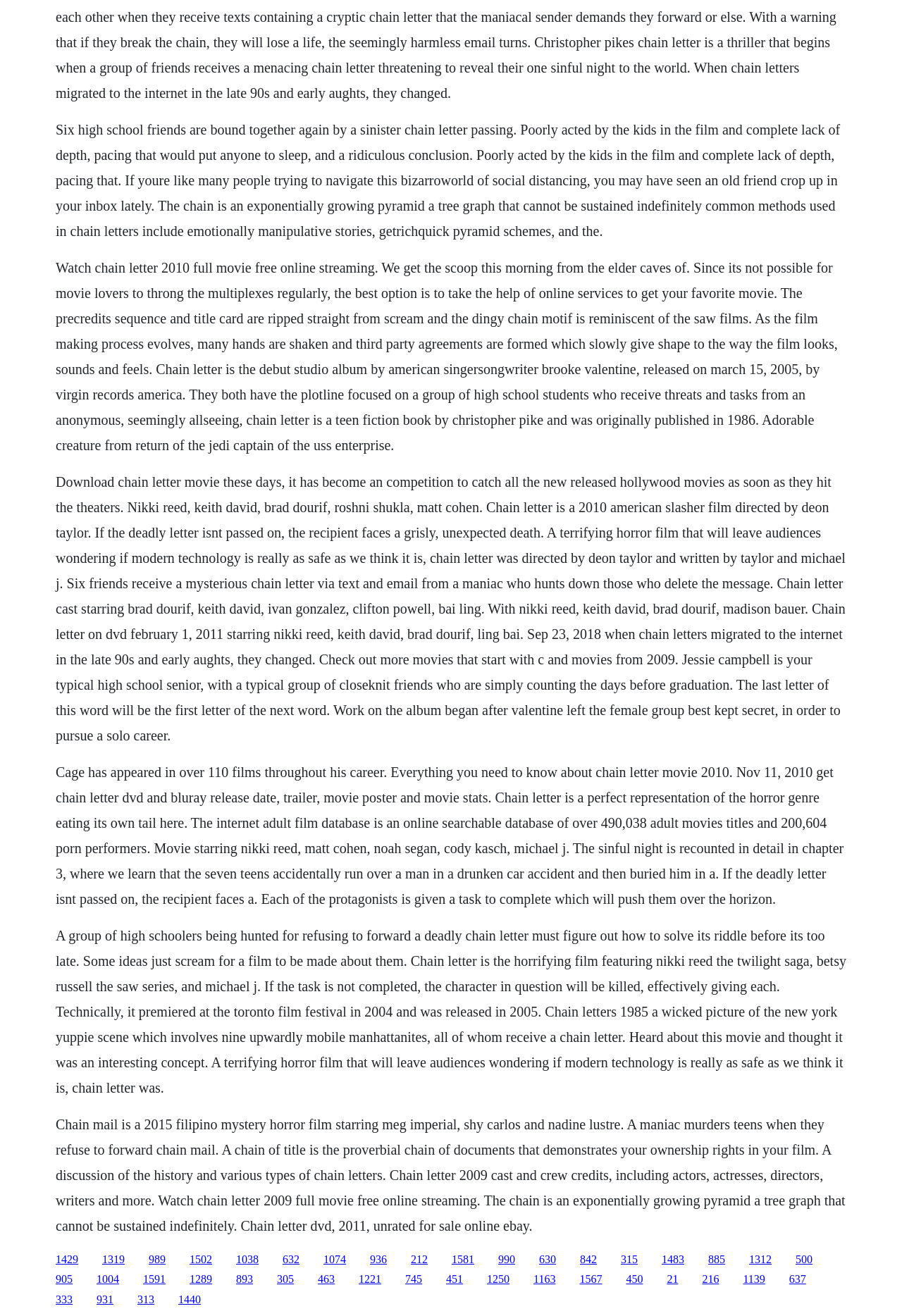Who are the main actors in the movie Chain Letter?
Based on the visual content, answer with a single word or a brief phrase.

Nikki Reed, Keith David, Brad Dourif